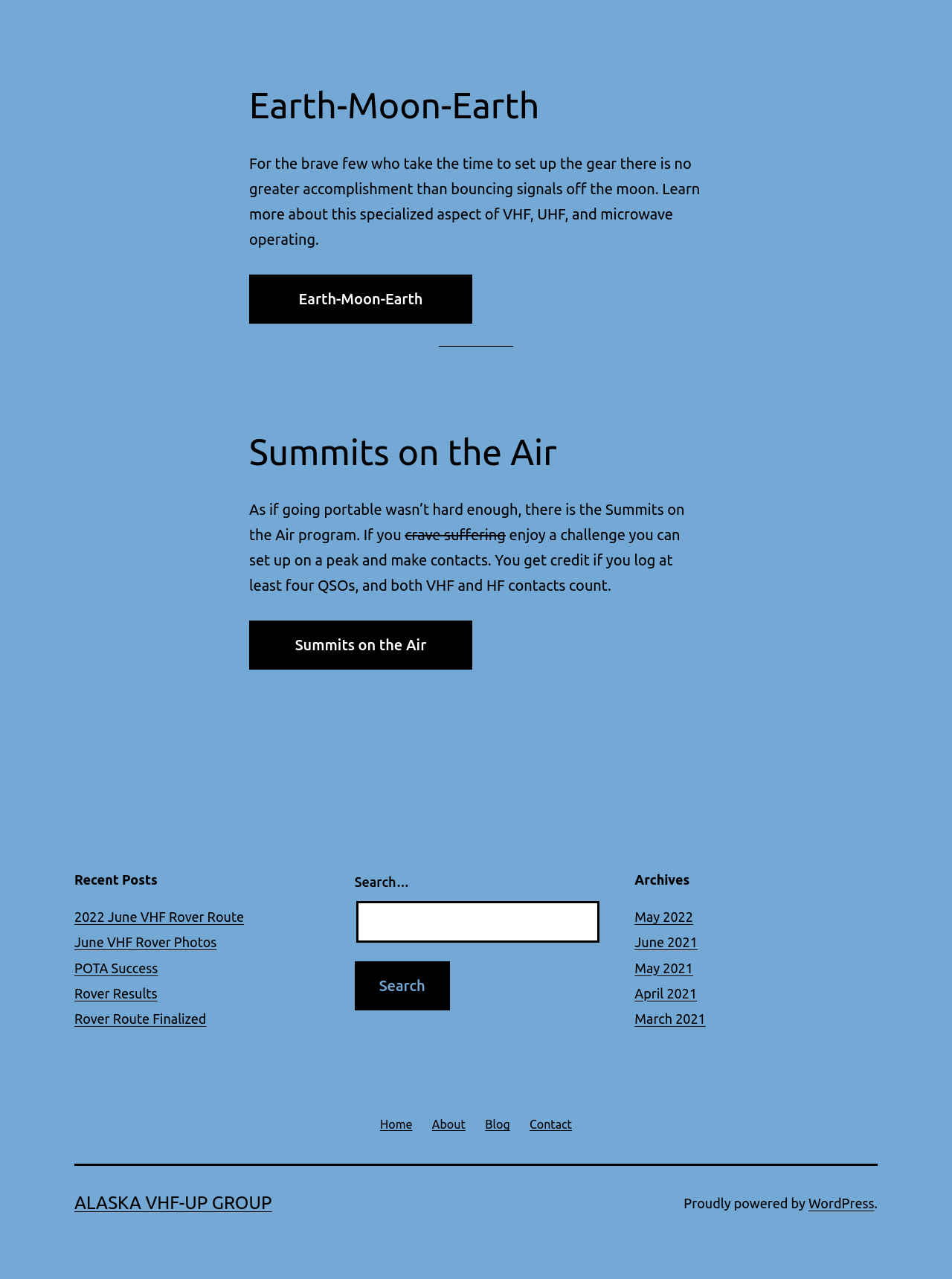Please provide the bounding box coordinate of the region that matches the element description: Earth-Moon-Earth. Coordinates should be in the format (top-left x, top-left y, bottom-right x, bottom-right y) and all values should be between 0 and 1.

[0.262, 0.214, 0.496, 0.253]